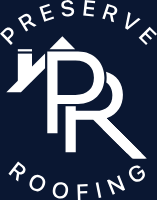Analyze the image and provide a detailed caption.

The image features the logo of Preserve Roofing, LLC, prominently displayed against a dark blue background. The design incorporates the initials "PR" in a bold, modern font, with the text "PRESERVE" arching above and "ROOFING" curving below. The logo symbolizes the company's commitment to quality roofing services, emphasizing both preservation and craftsmanship. This graphic serves as a visual representation of the brand's dedication to treating homes as sanctuaries, highlighted by the elegant and professional design elements.